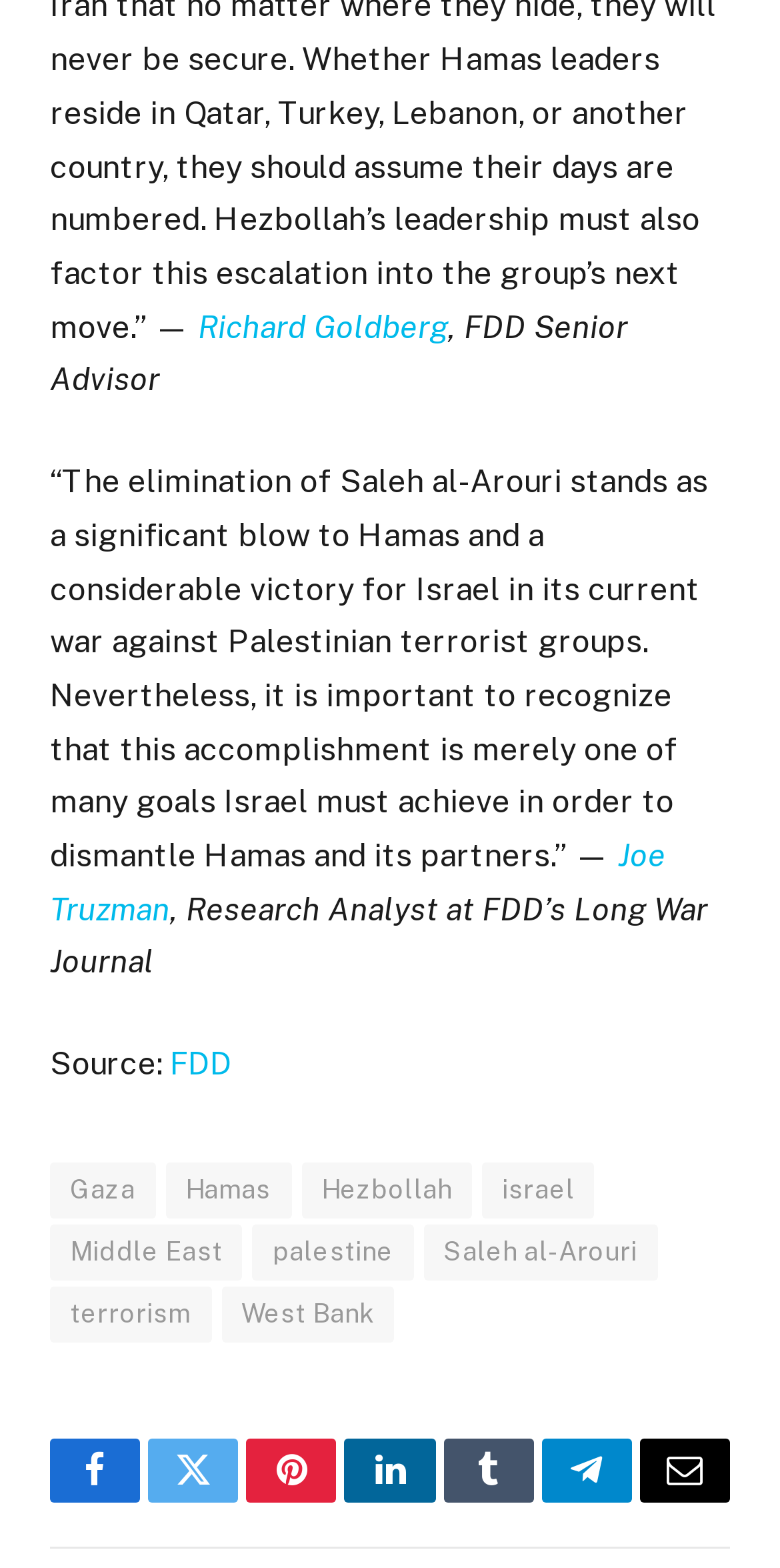Please respond to the question using a single word or phrase:
What organizations are mentioned on the webpage?

FDD, Hamas, Hezbollah